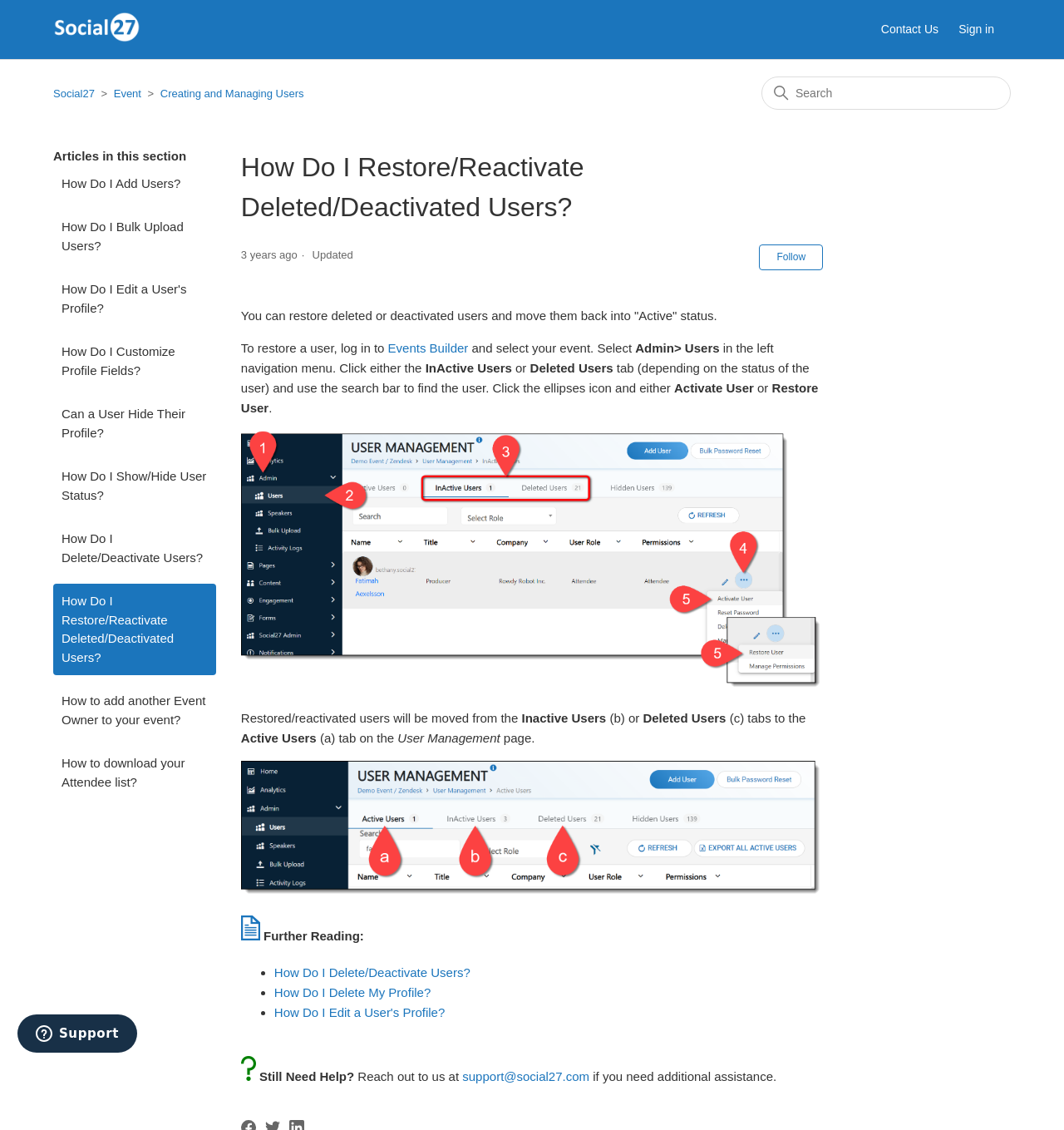Determine the bounding box coordinates for the element that should be clicked to follow this instruction: "Visit the 'Noche Buena Ftv' page". The coordinates should be given as four float numbers between 0 and 1, in the format [left, top, right, bottom].

None